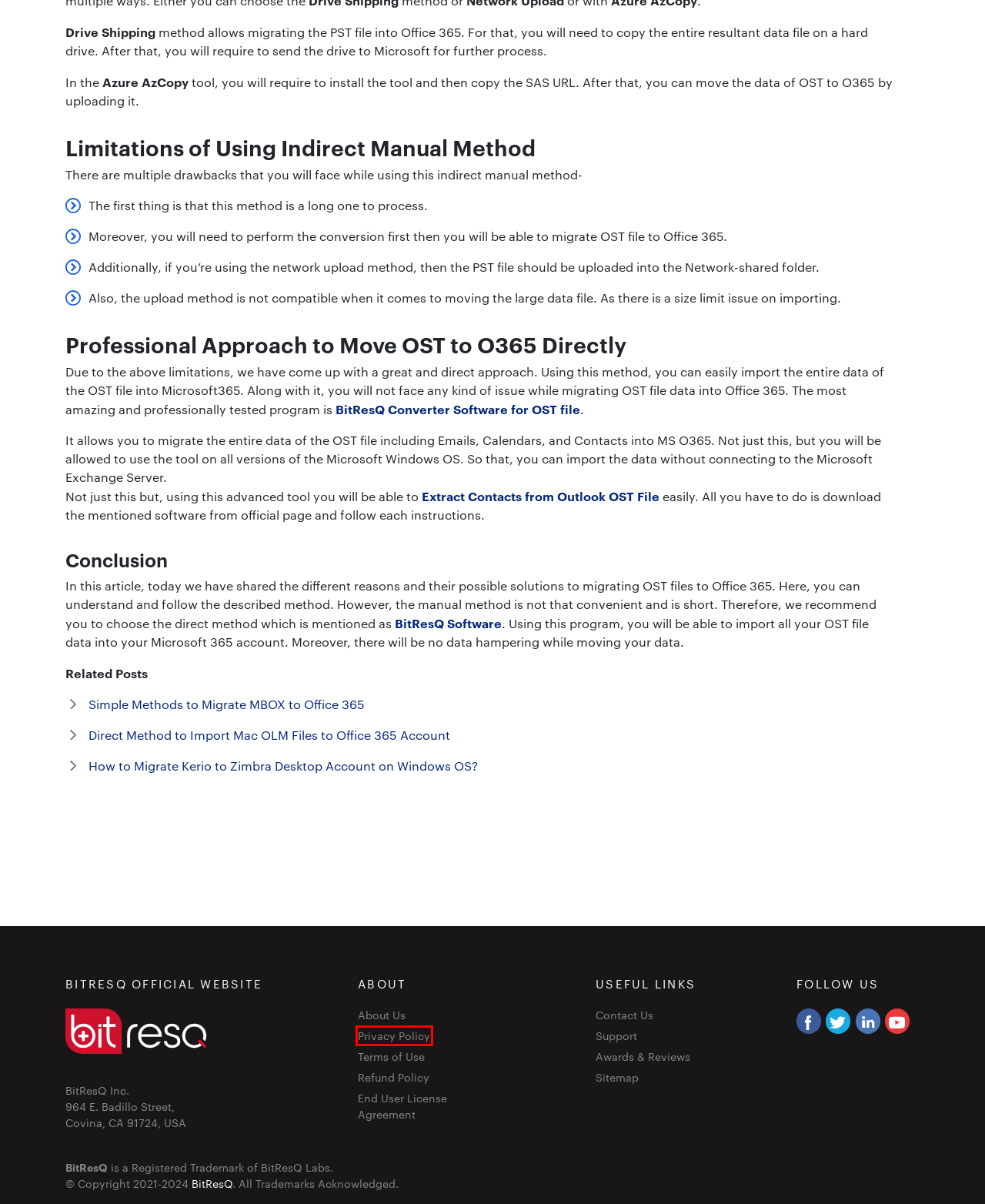After examining the screenshot of a webpage with a red bounding box, choose the most accurate webpage description that corresponds to the new page after clicking the element inside the red box. Here are the candidates:
A. Migrate OLM to Office 365 Cloud Account with Direct Solution
B. BitResQ – 20+ Awards & Recognition From Esteemed Organizations
C. BitResQ – Refund Policy
D. BitResQ- EULA
E. How to Migrate MBOX to Office 365 – 3 Simple Ways
F. BitResQ – Privacy Policy
G. BitResQ Labs Solutions – Terms & Conditions Apply
H. Migrate Kerio to Zimbra Desktop Account with Best Method

F